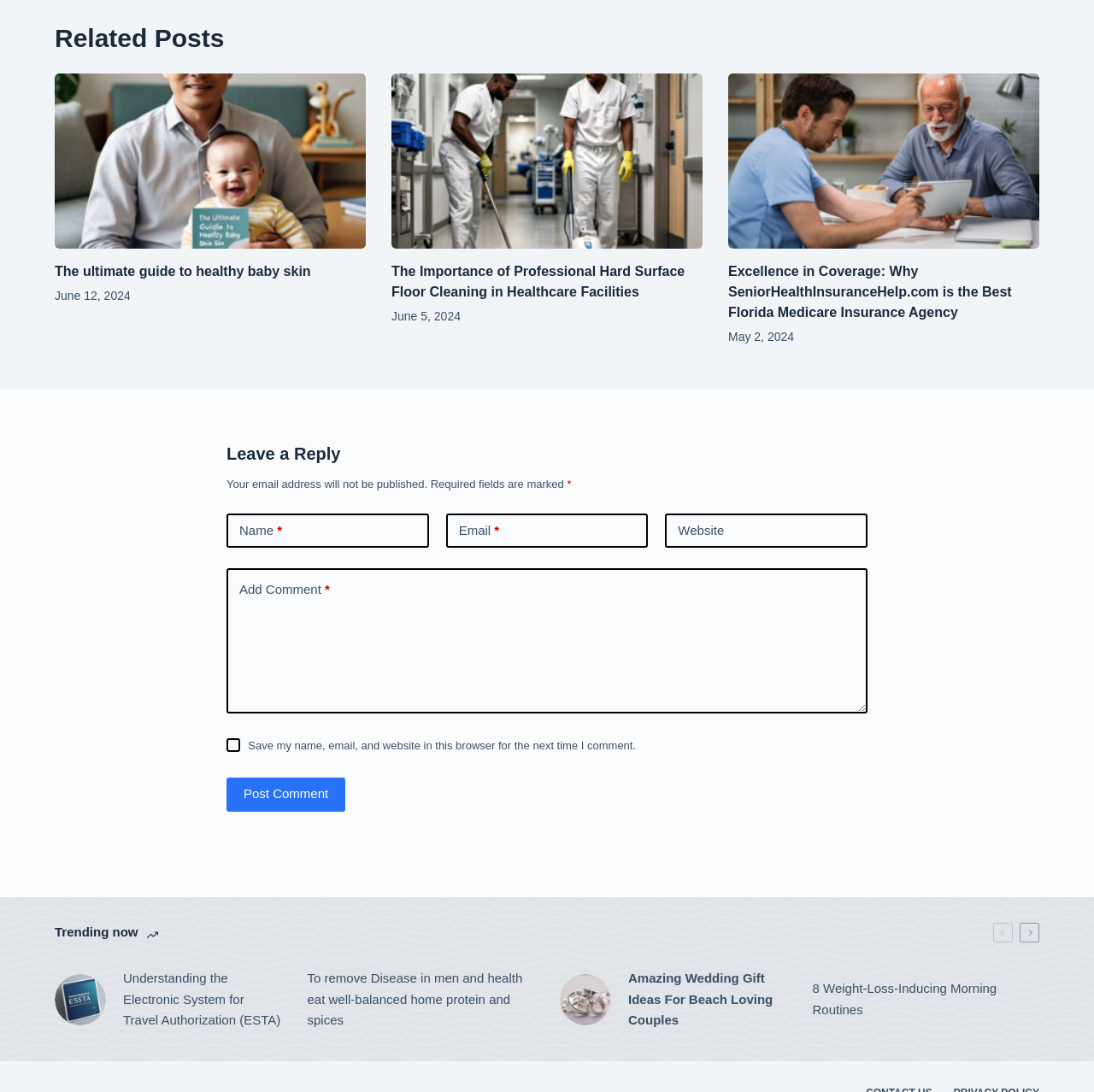What is the title of the first related post?
Using the screenshot, give a one-word or short phrase answer.

The ultimate guide to healthy baby skin